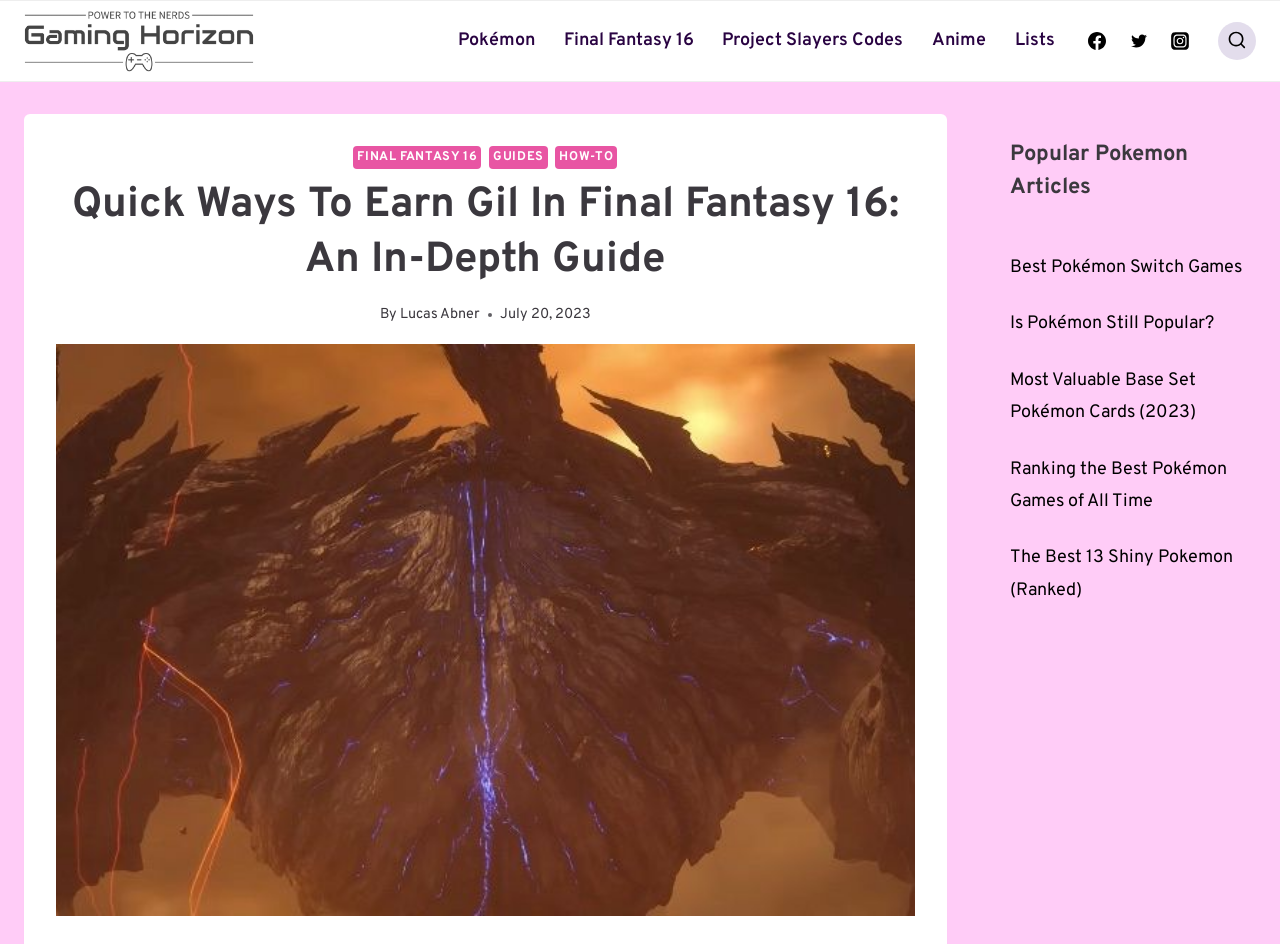What is the author of the main article?
Your answer should be a single word or phrase derived from the screenshot.

Lucas Abner